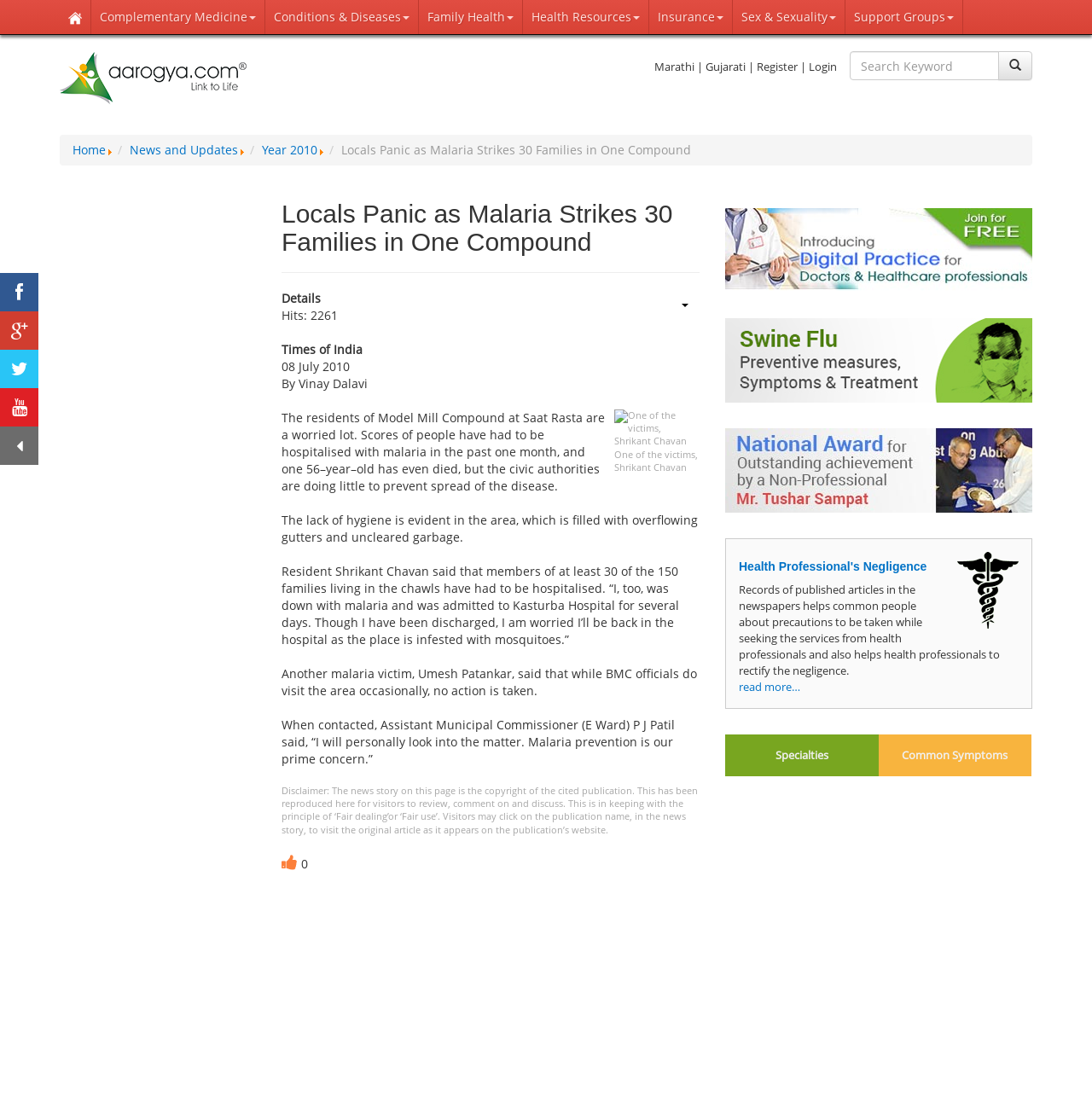Give a complete and precise description of the webpage's appearance.

This webpage is a comprehensive health portal, Aarogya.com, which provides information on various medical specialties and diseases. At the top of the page, there is a navigation menu with links to different sections, including "Home", "Complementary Medicine", "Conditions & Diseases", "Family Health", "Health Resources", "Insurance", "Sex & Sexuality", and "Support Groups". Below the navigation menu, there is a logo of Aarogya.com with a link to the homepage.

On the left side of the page, there are several links to social media platforms and a search bar with a button. Below the search bar, there are links to register and log in to the website.

The main content of the page is an article titled "Locals Panic as Malaria Strikes 30 Families in One Compound". The article is divided into sections, including a heading, a description list with details, and several paragraphs of text. The article discusses the outbreak of malaria in a residential area and the concerns of the residents. There is also an image of one of the victims, Shrikant Chavan.

On the right side of the page, there are several links to other articles and news stories, including "Introducing Digital Practice for Doctors & Healthcare professionals", "Swine Flu", and "National Award for Outstanding achievement by a Non-Professional - Tushar Sampat". There is also an image with a heading "Health Professional's Negligence" and a link to read more about the topic.

At the bottom of the page, there are links to "Specialties" and "Common Symptoms", as well as an advertisement iframe.